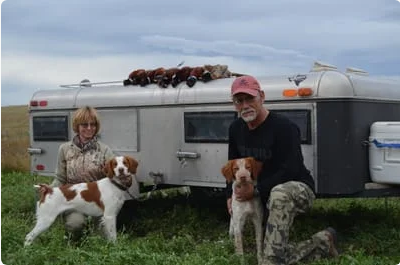Kindly respond to the following question with a single word or a brief phrase: 
What is the man doing in the image?

Kneeling on one knee